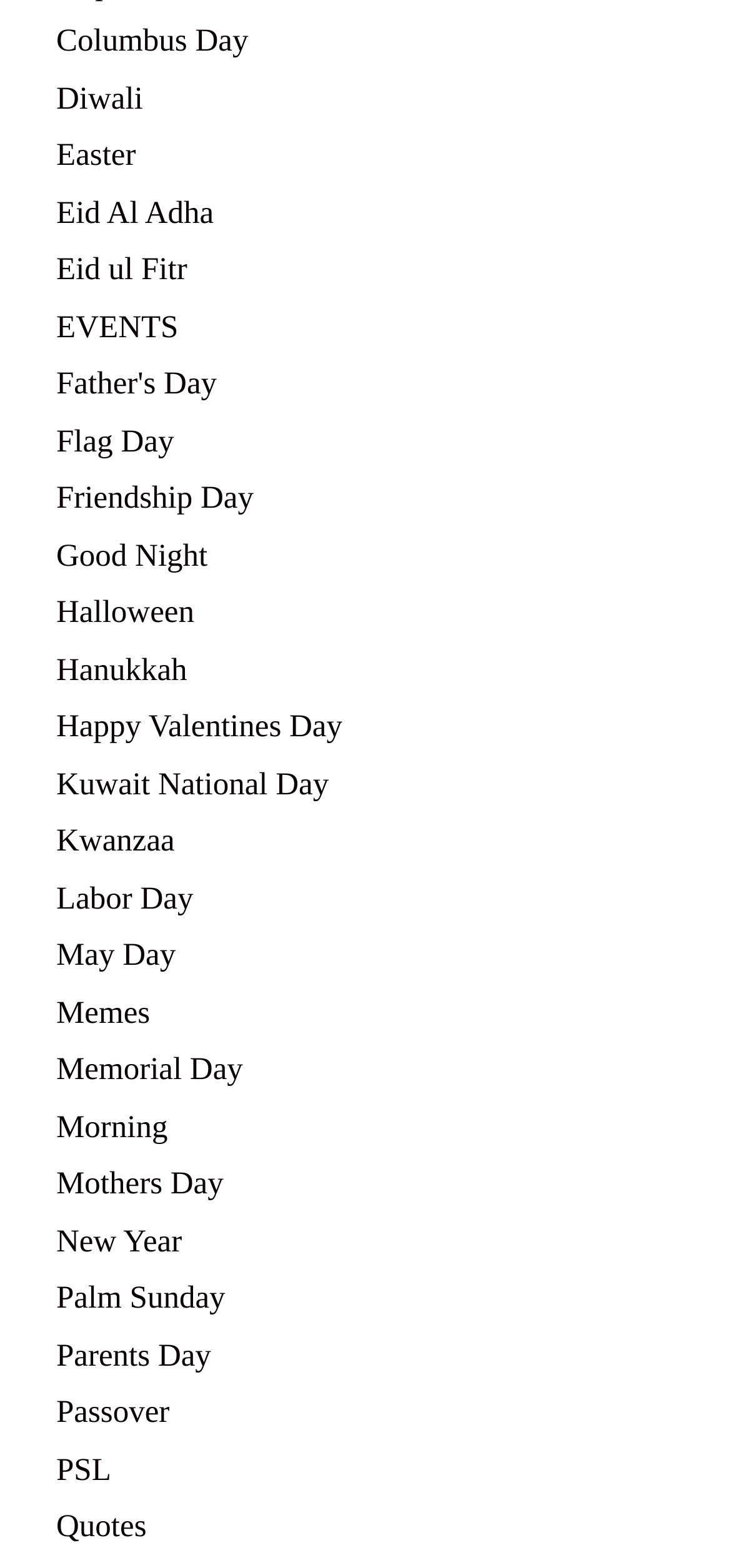Identify the bounding box coordinates of the region that needs to be clicked to carry out this instruction: "Browse Quotes". Provide these coordinates as four float numbers ranging from 0 to 1, i.e., [left, top, right, bottom].

[0.077, 0.962, 0.2, 0.985]